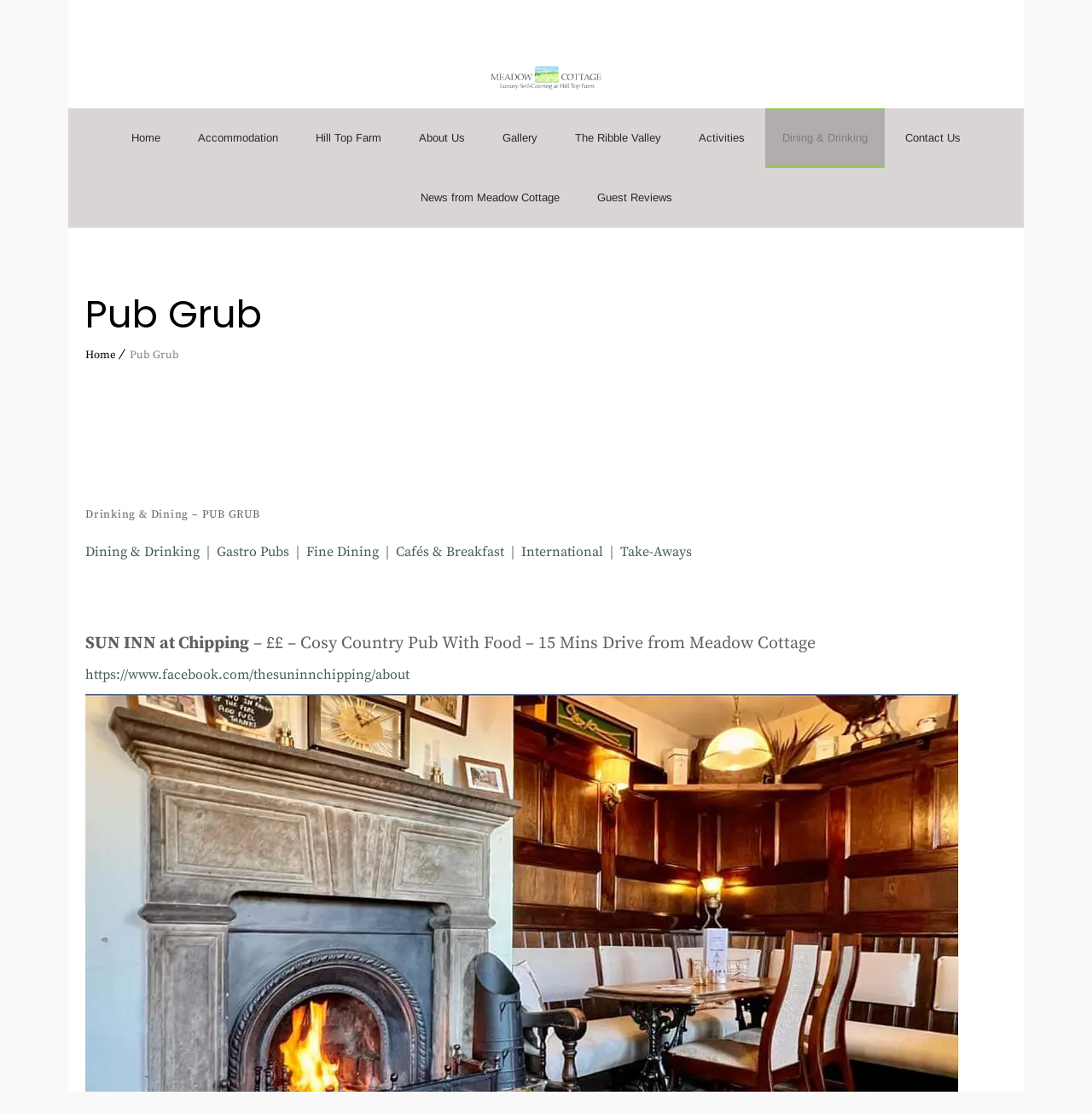Please identify the bounding box coordinates of the area that needs to be clicked to follow this instruction: "check out gastro pubs".

[0.198, 0.488, 0.265, 0.503]